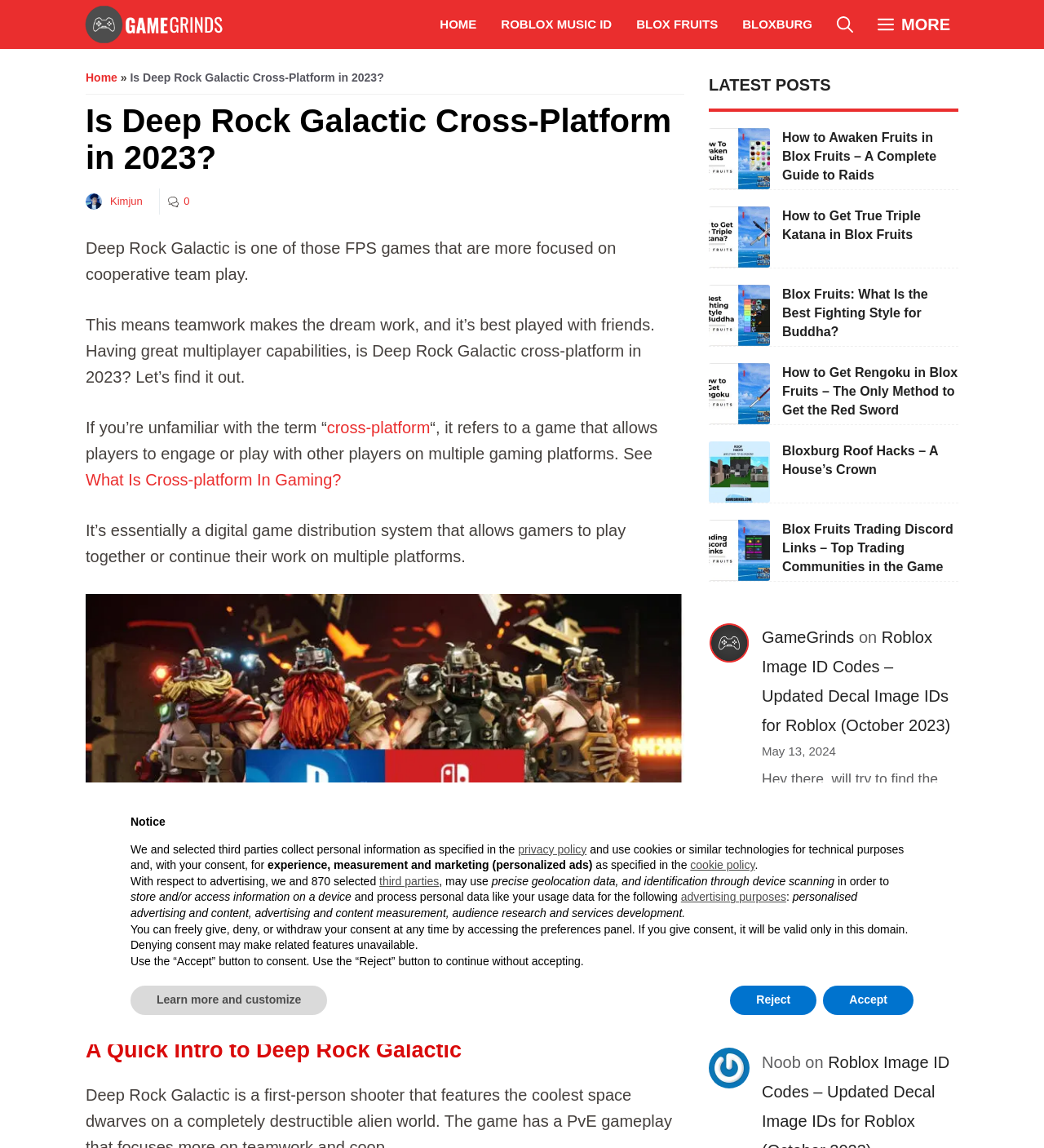Find the bounding box coordinates of the UI element according to this description: "NextSelf Serve Car Wash EquipmentNext".

None